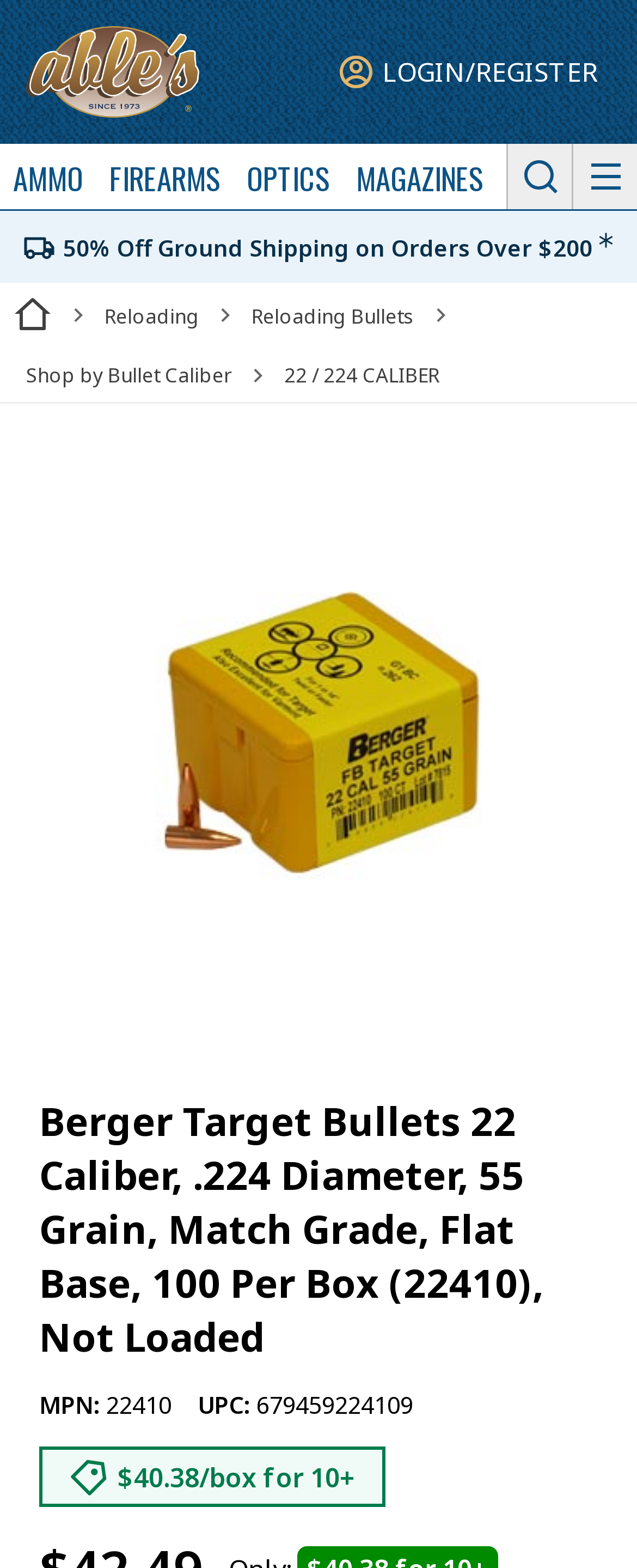What is the product name of the bullets?
Please provide a single word or phrase based on the screenshot.

Berger Target Bullets 22 Caliber